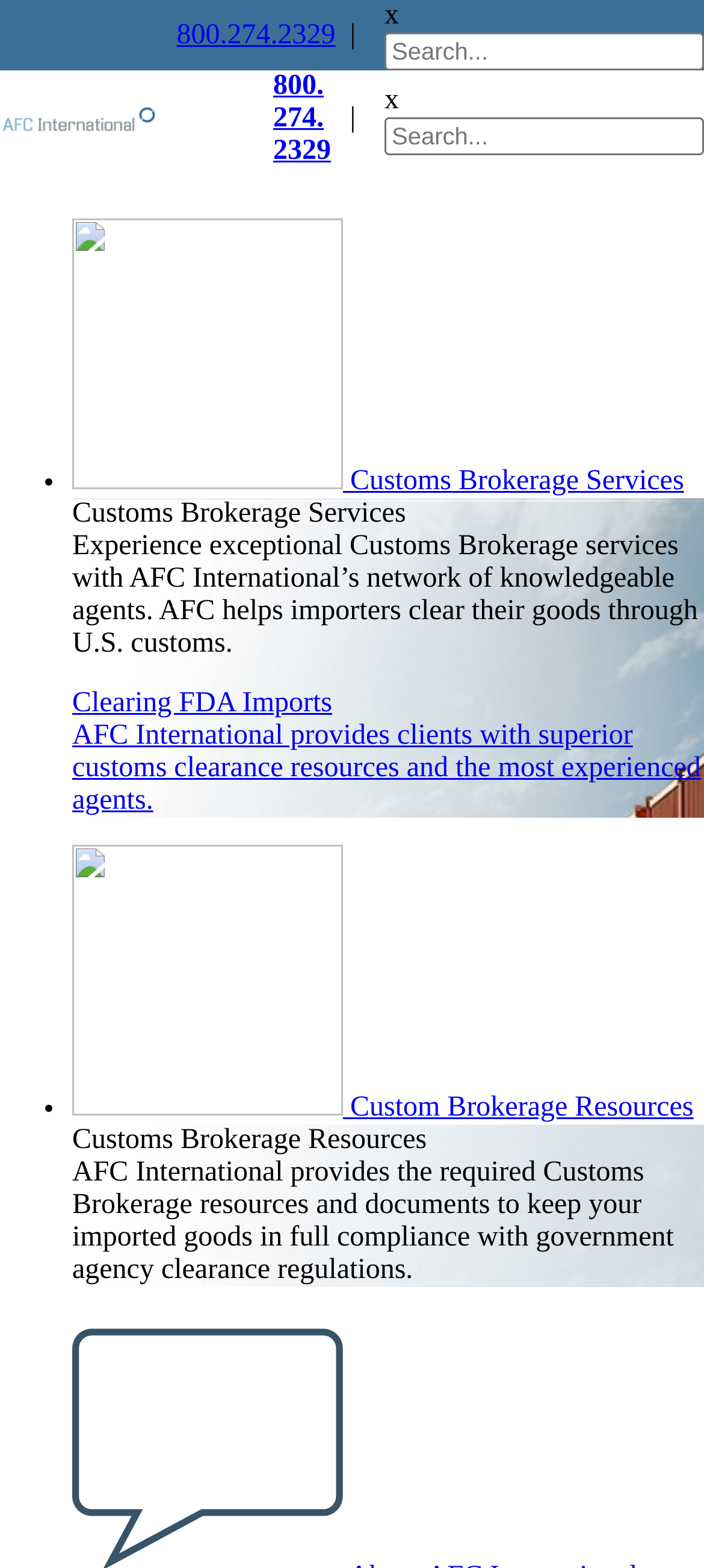Locate the bounding box of the UI element defined by this description: "share". The coordinates should be given as four float numbers between 0 and 1, formatted as [left, top, right, bottom].

None